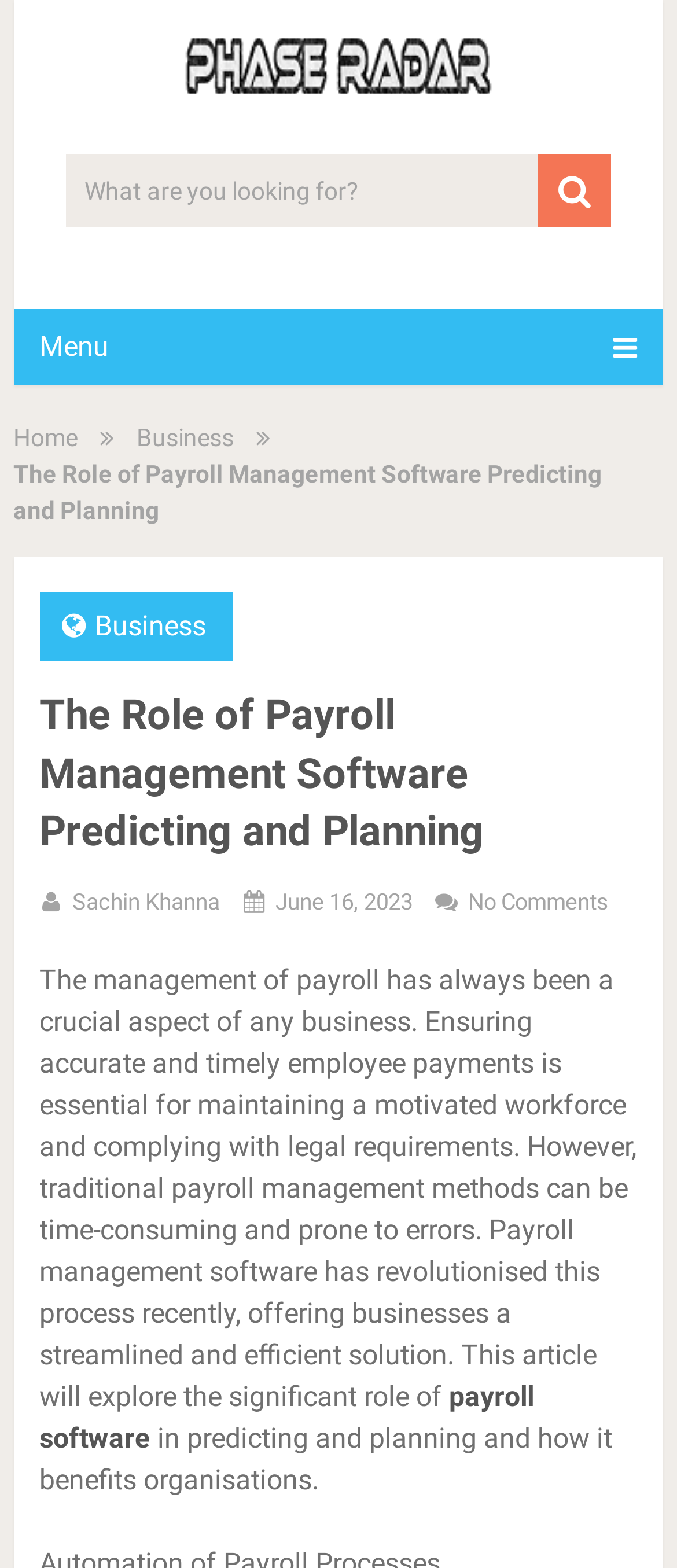Who is the author of this article?
Examine the image and provide an in-depth answer to the question.

The author of this article is Sachin Khanna, which is mentioned in the webpage content along with the date of publication, June 16, 2023.